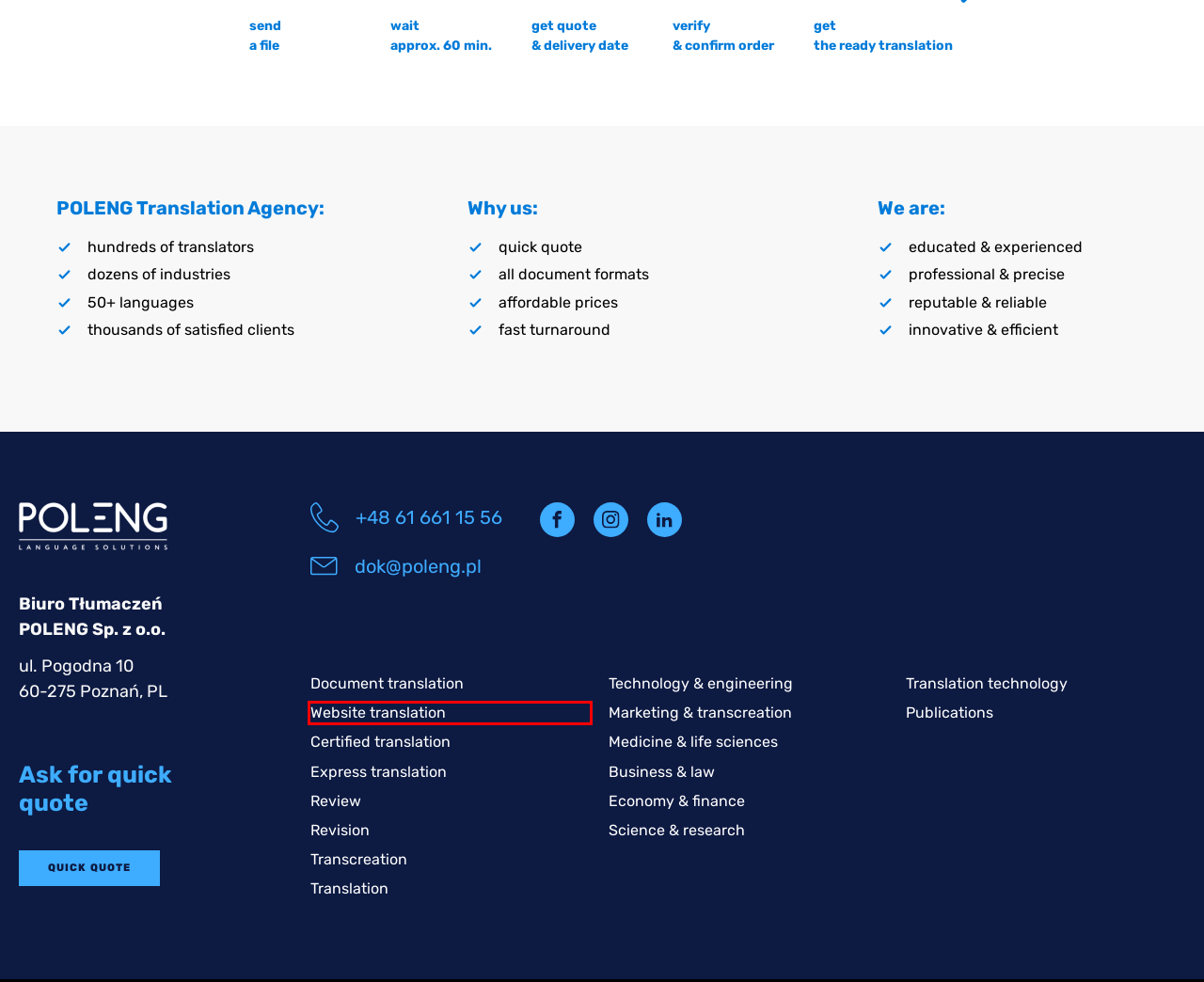Examine the screenshot of a webpage with a red bounding box around a specific UI element. Identify which webpage description best matches the new webpage that appears after clicking the element in the red bounding box. Here are the candidates:
A. Transcreation - POLENG
B. Translation - POLENG
C. Website translation - POLENG
D. Marketing & transcreation - POLENG
E. Economy & finance - POLENG
F. Science & research - POLENG
G. Publications - POLENG
H. Express translation - POLENG

C